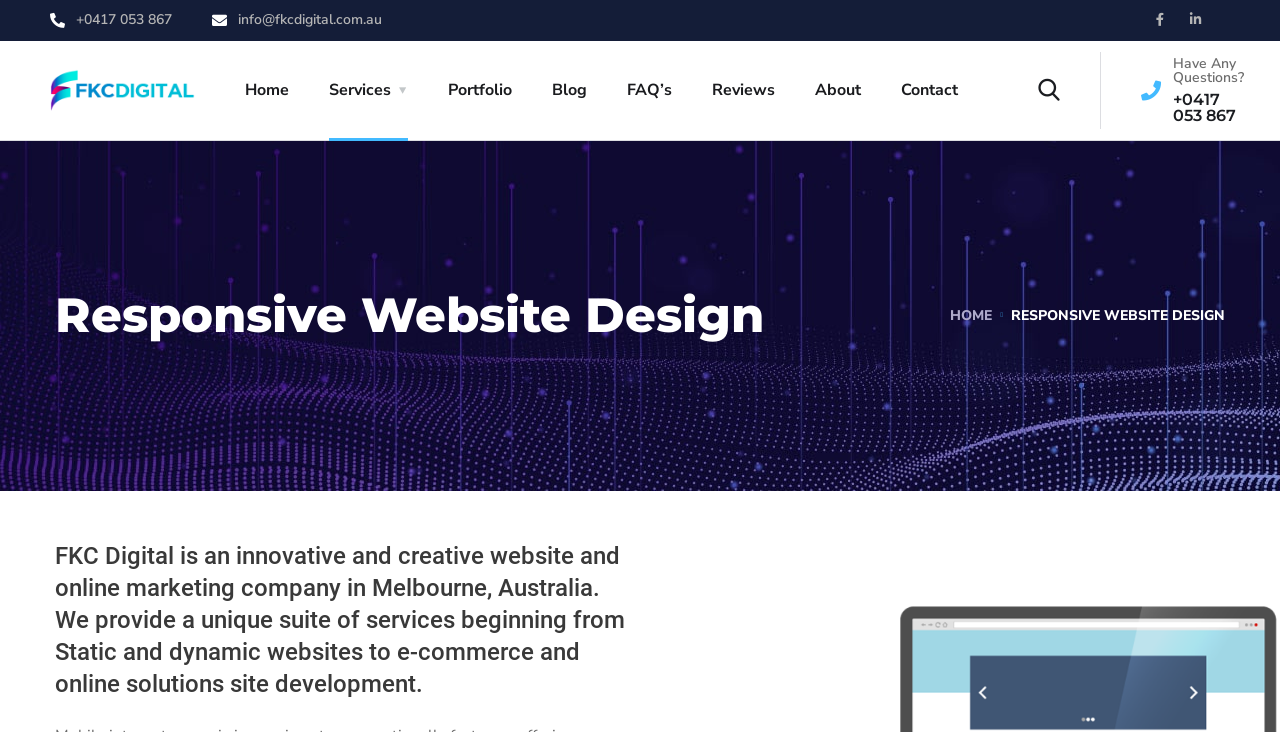Give the bounding box coordinates for the element described by: "alt="Web Design & Development Melbourne"".

[0.039, 0.094, 0.152, 0.154]